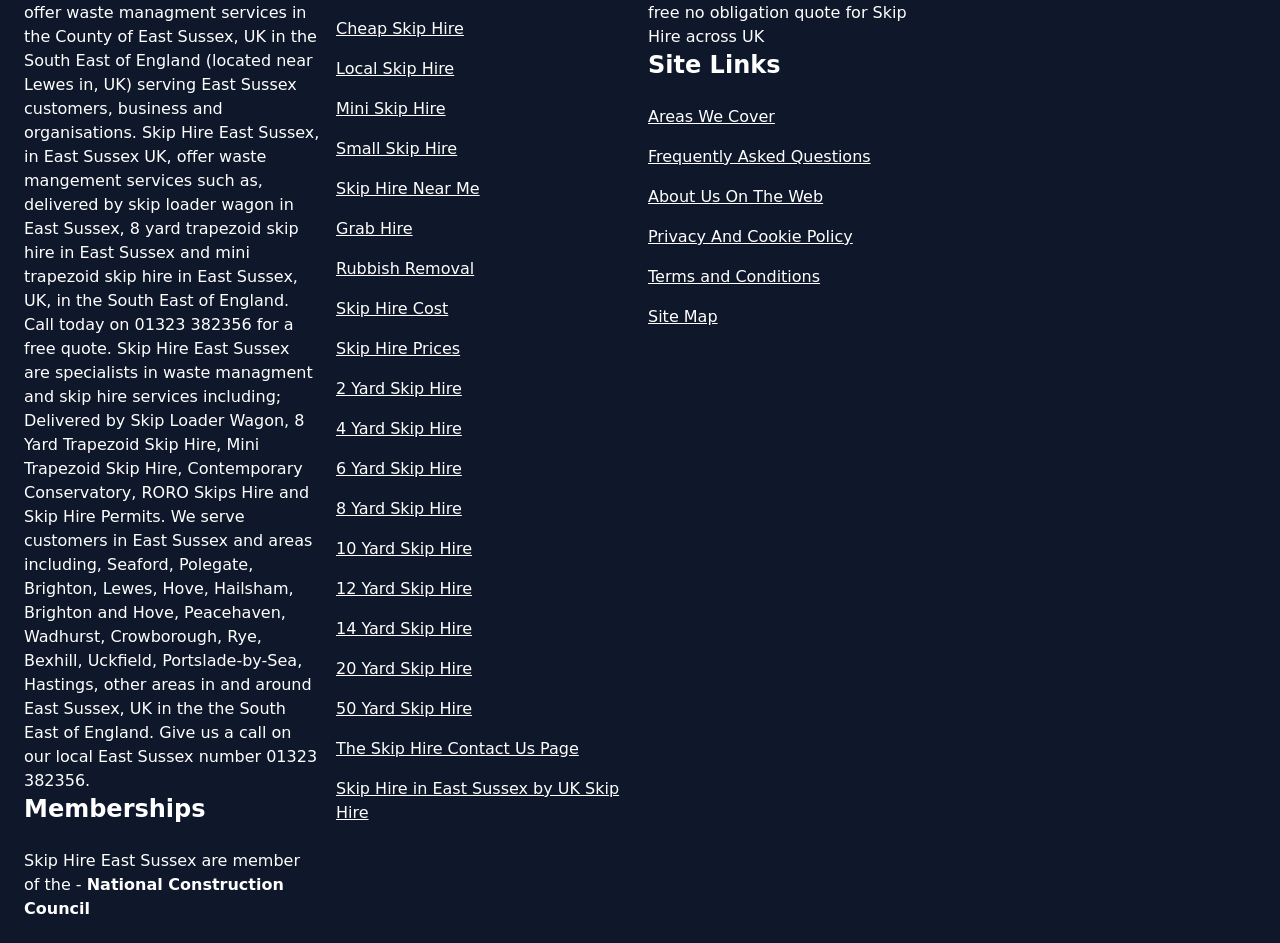Identify the bounding box coordinates for the element that needs to be clicked to fulfill this instruction: "Check Frequently Asked Questions". Provide the coordinates in the format of four float numbers between 0 and 1: [left, top, right, bottom].

[0.506, 0.154, 0.738, 0.179]